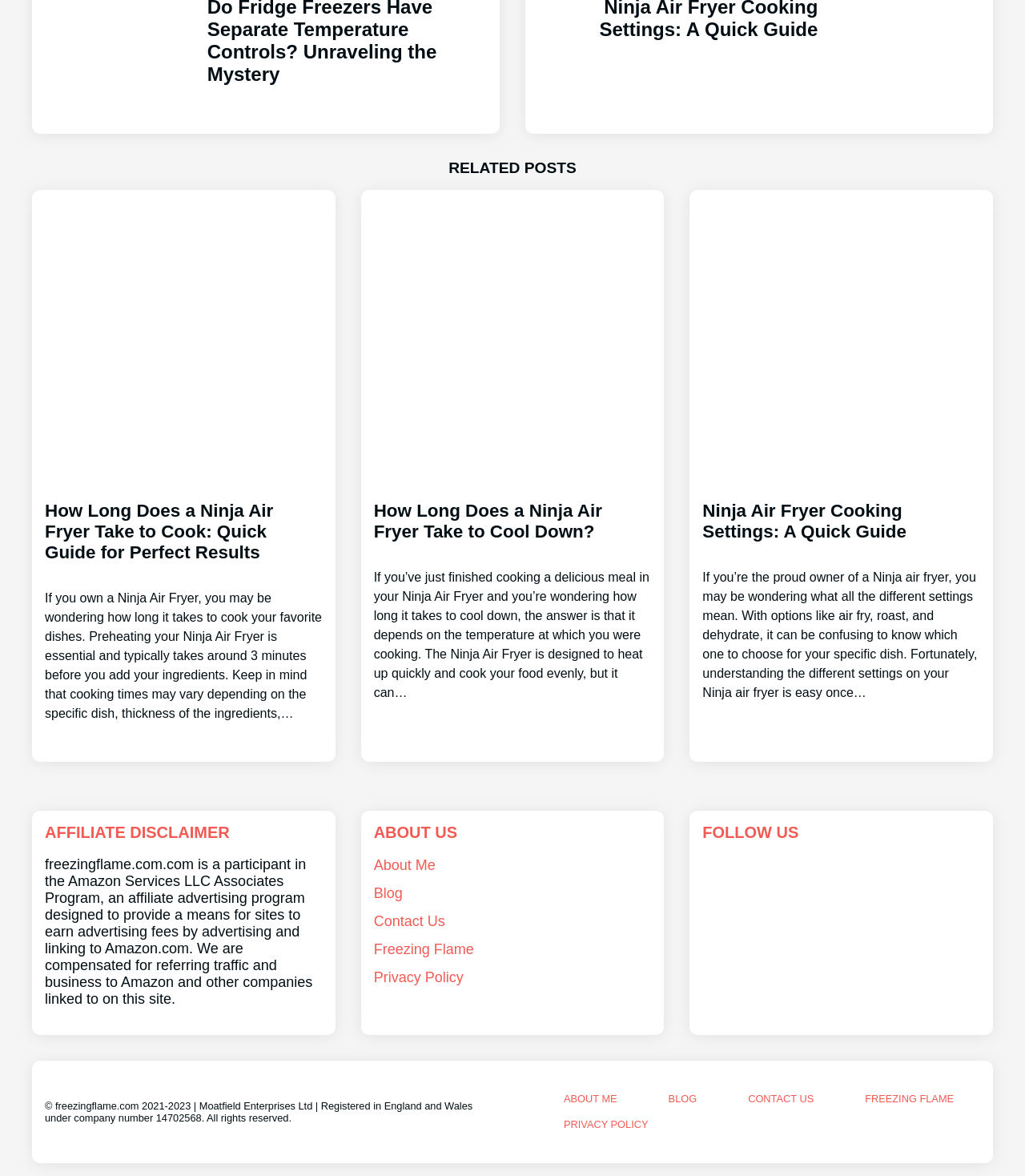Locate the UI element described by Contact Us and provide its bounding box coordinates. Use the format (top-left x, top-left y, bottom-right x, bottom-right y) with all values as floating point numbers between 0 and 1.

[0.365, 0.776, 0.434, 0.79]